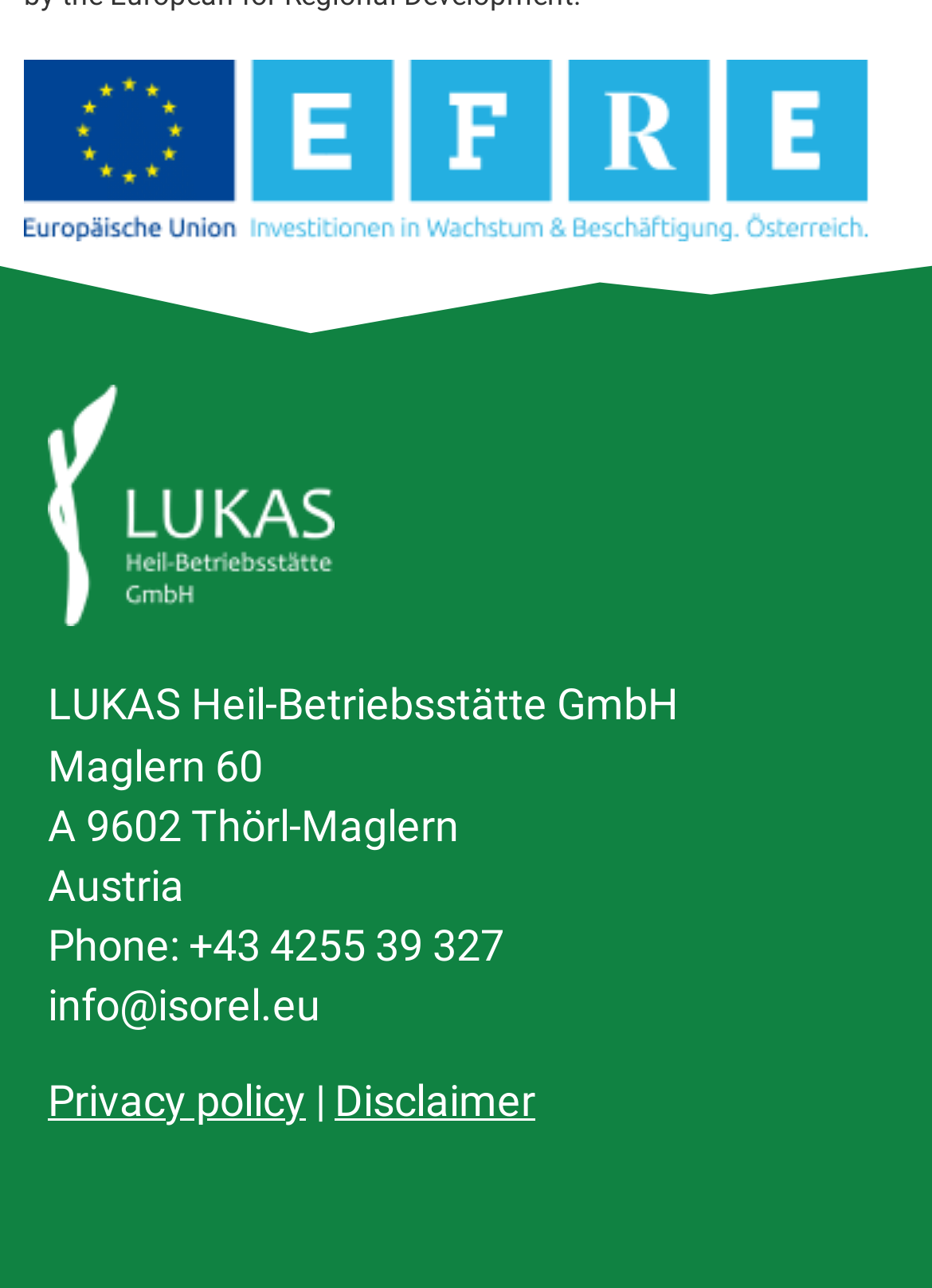What are the available links at the bottom?
Please provide a single word or phrase as the answer based on the screenshot.

Privacy policy and Disclaimer